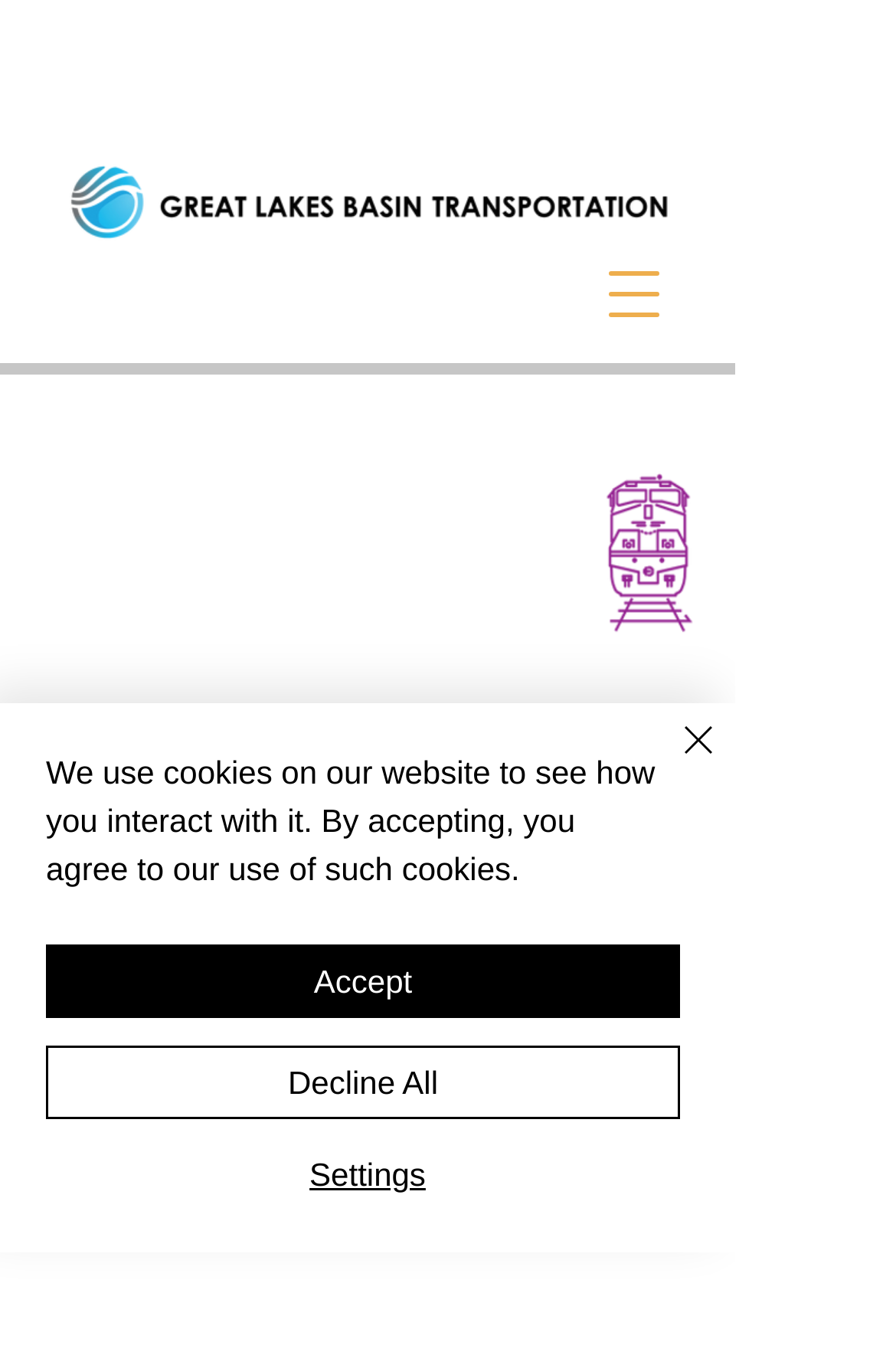Locate the bounding box of the UI element described by: "Accept" in the given webpage screenshot.

[0.051, 0.692, 0.759, 0.746]